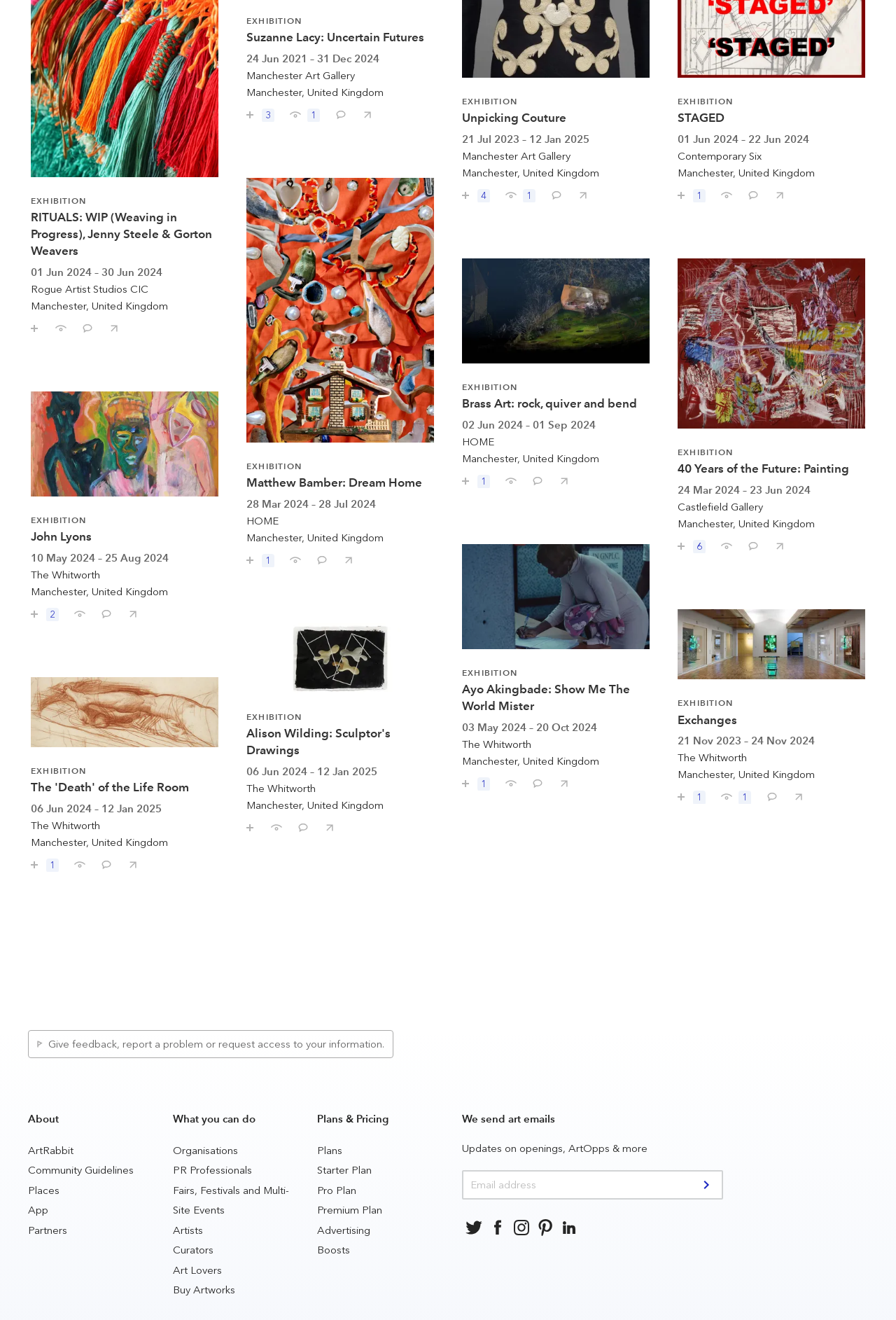Please identify the bounding box coordinates of the clickable region that I should interact with to perform the following instruction: "Comment on John Lyons". The coordinates should be expressed as four float numbers between 0 and 1, i.e., [left, top, right, bottom].

[0.103, 0.455, 0.125, 0.47]